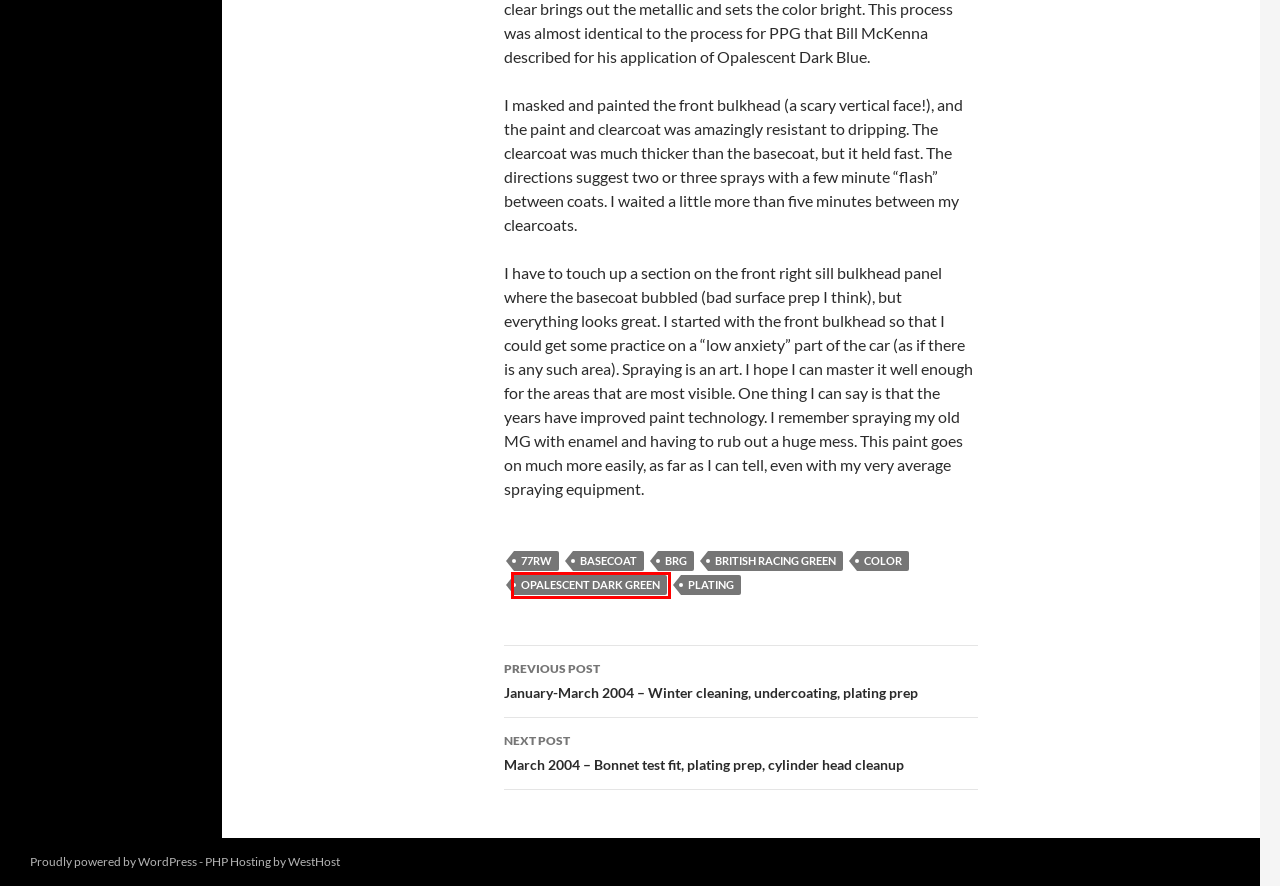Observe the provided screenshot of a webpage with a red bounding box around a specific UI element. Choose the webpage description that best fits the new webpage after you click on the highlighted element. These are your options:
A. Blog Tool, Publishing Platform, and CMS – WordPress.org
B. plating | 1963 Jaguar E-Type
C. Braking system | 1963 Jaguar E-Type
D. Body work | 1963 Jaguar E-Type
E. January-March 2004 – Winter cleaning, undercoating, plating prep | 1963 Jaguar E-Type
F. March 2004 – Bonnet test fit, plating prep, cylinder head cleanup | 1963 Jaguar E-Type
G. opalescent dark green | 1963 Jaguar E-Type
H. Hosting, Domain, Email Services | See Our Latest Offers | Westhost.com

G